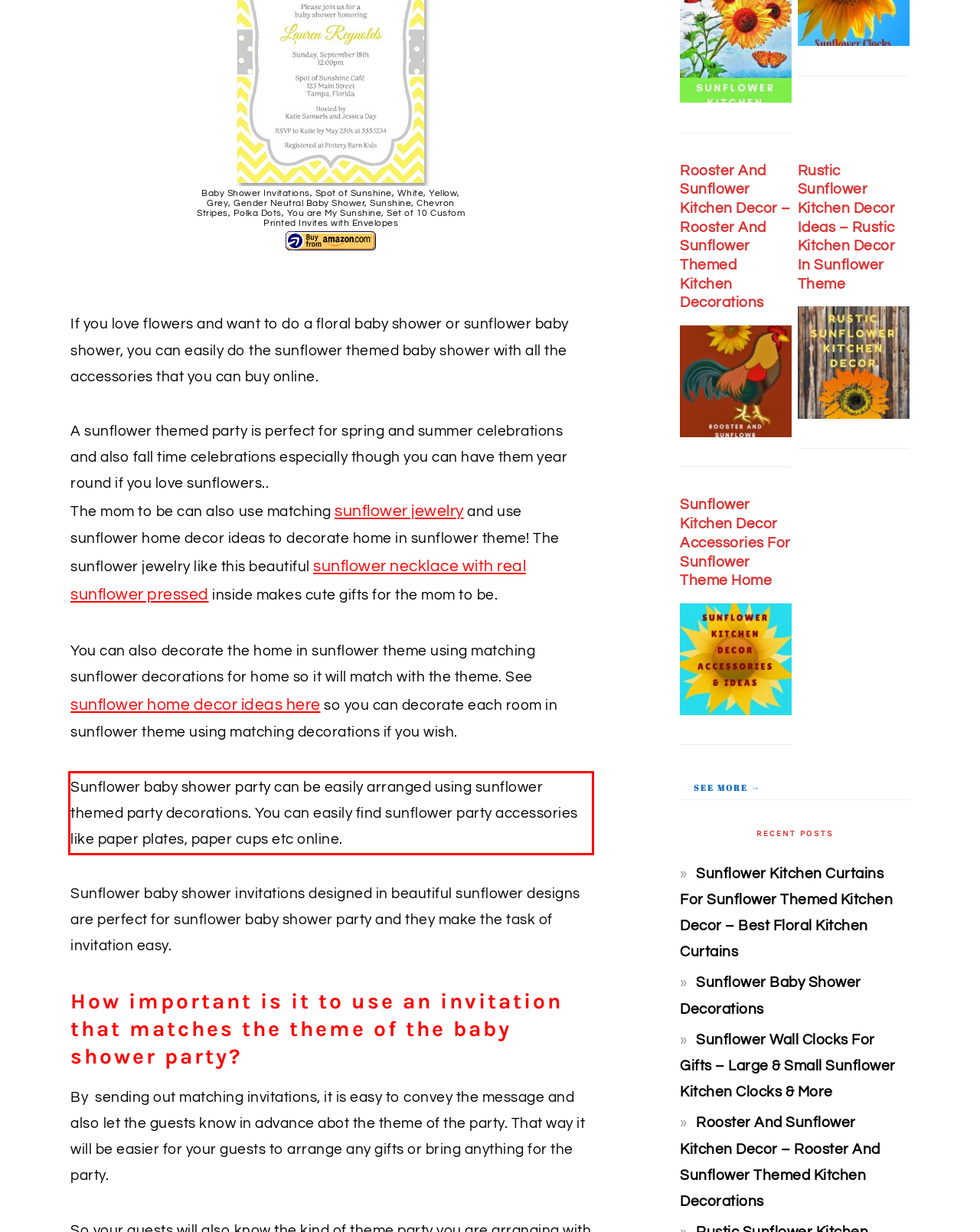Identify the red bounding box in the webpage screenshot and perform OCR to generate the text content enclosed.

Sunflower baby shower party can be easily arranged using sunflower themed party decorations. You can easily find sunflower party accessories like paper plates, paper cups etc online.